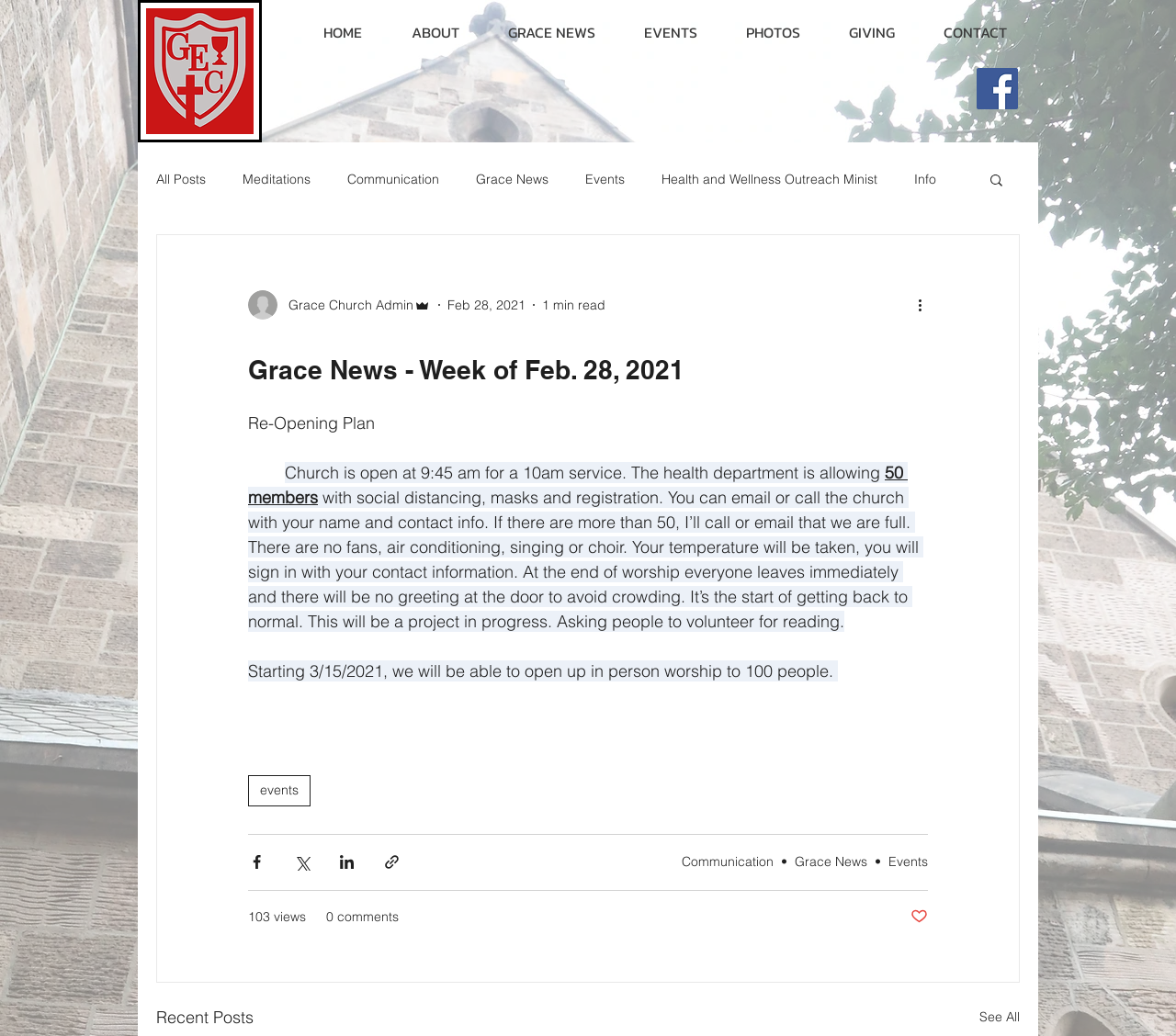Please identify the bounding box coordinates of the element on the webpage that should be clicked to follow this instruction: "Search for something". The bounding box coordinates should be given as four float numbers between 0 and 1, formatted as [left, top, right, bottom].

[0.84, 0.166, 0.855, 0.184]